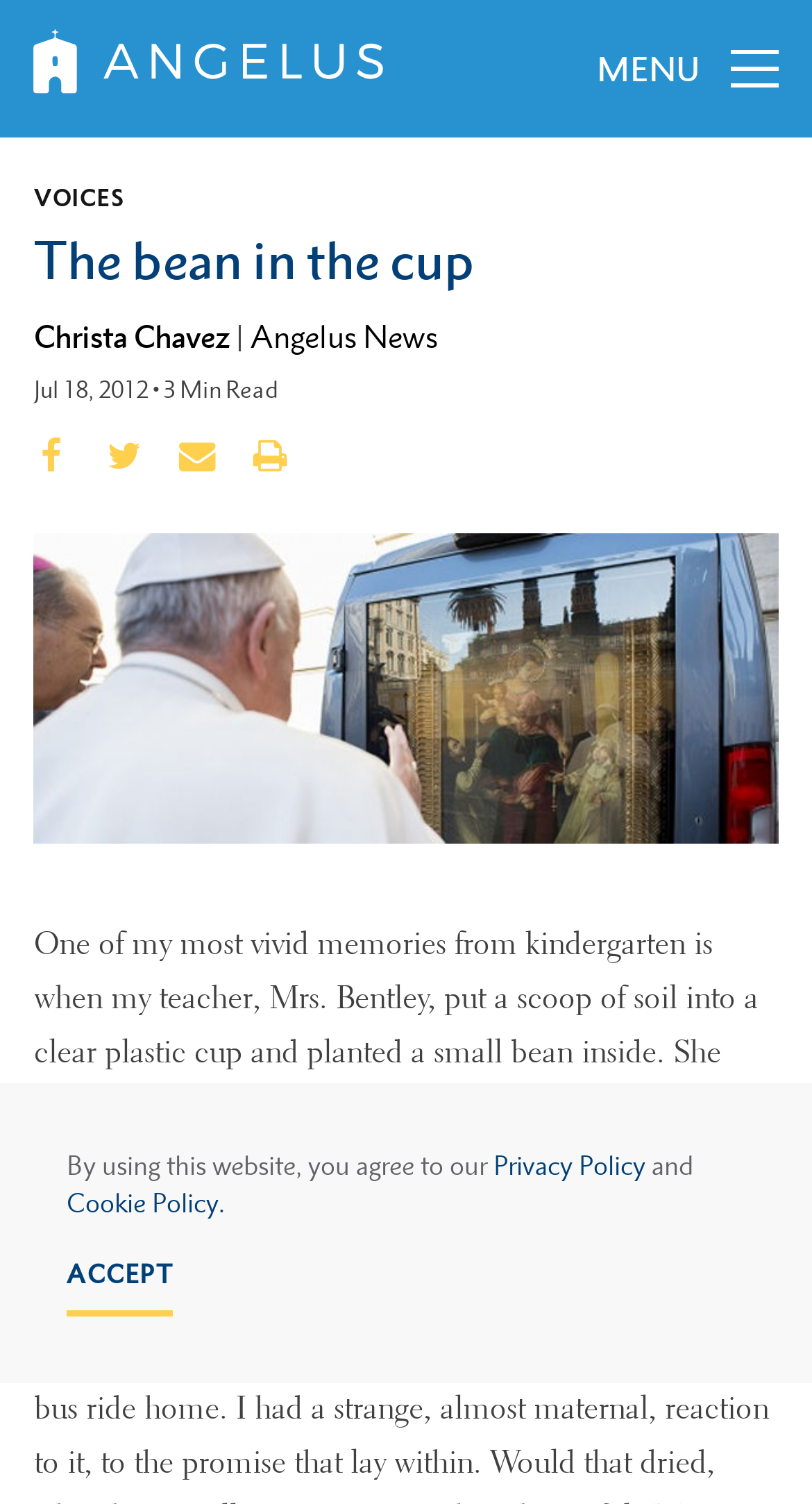Please give a one-word or short phrase response to the following question: 
What is the publication date of the article?

Jul 18, 2012